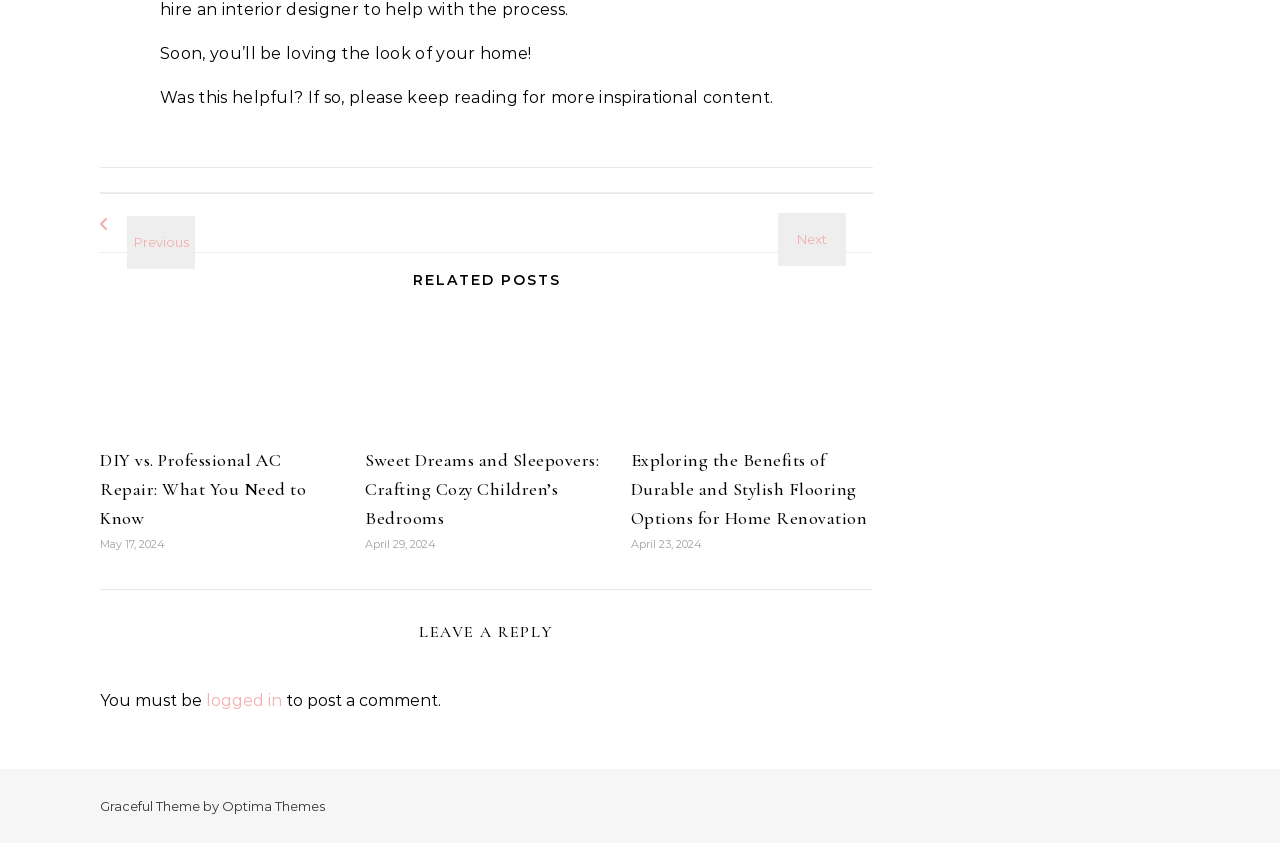Please use the details from the image to answer the following question comprehensively:
What is the theme of the website?

Based on the content of the webpage, it appears to be focused on home decoration and renovation, with related posts and inspirational content.